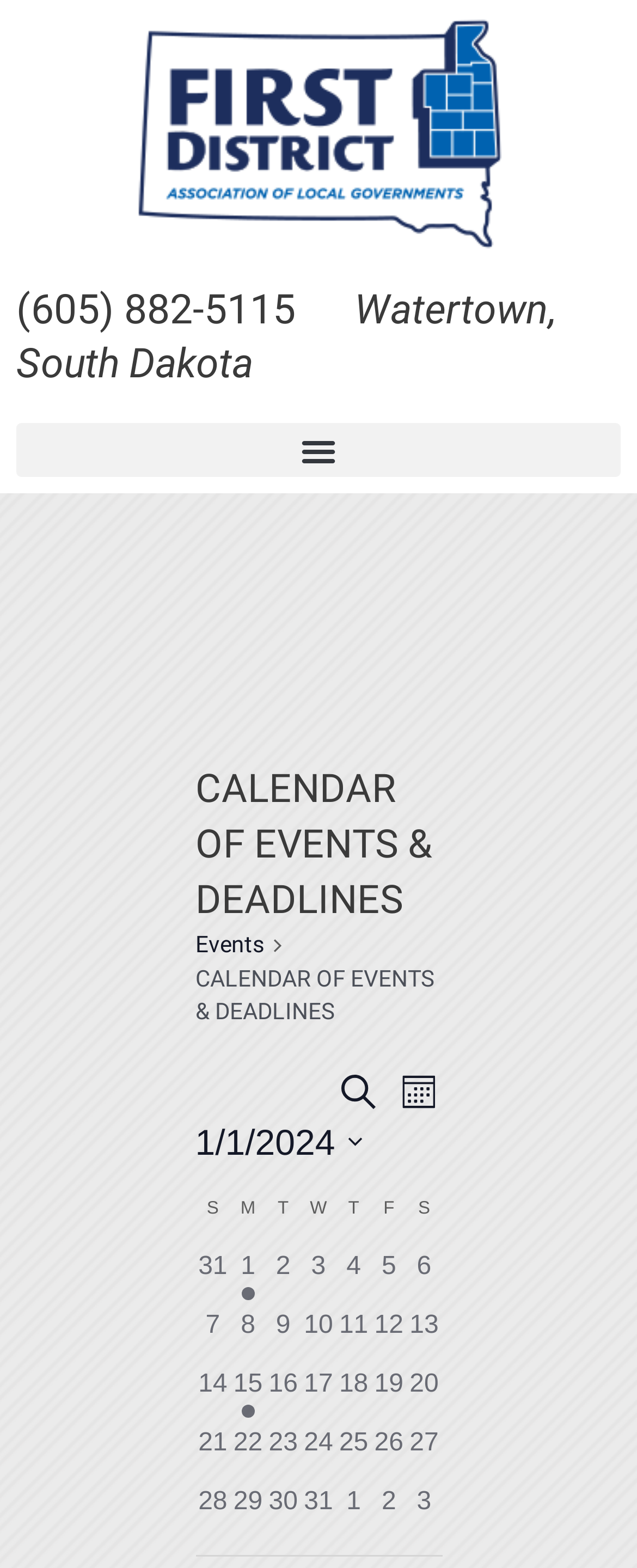Please specify the coordinates of the bounding box for the element that should be clicked to carry out this instruction: "Explore Burglary". The coordinates must be four float numbers between 0 and 1, formatted as [left, top, right, bottom].

None